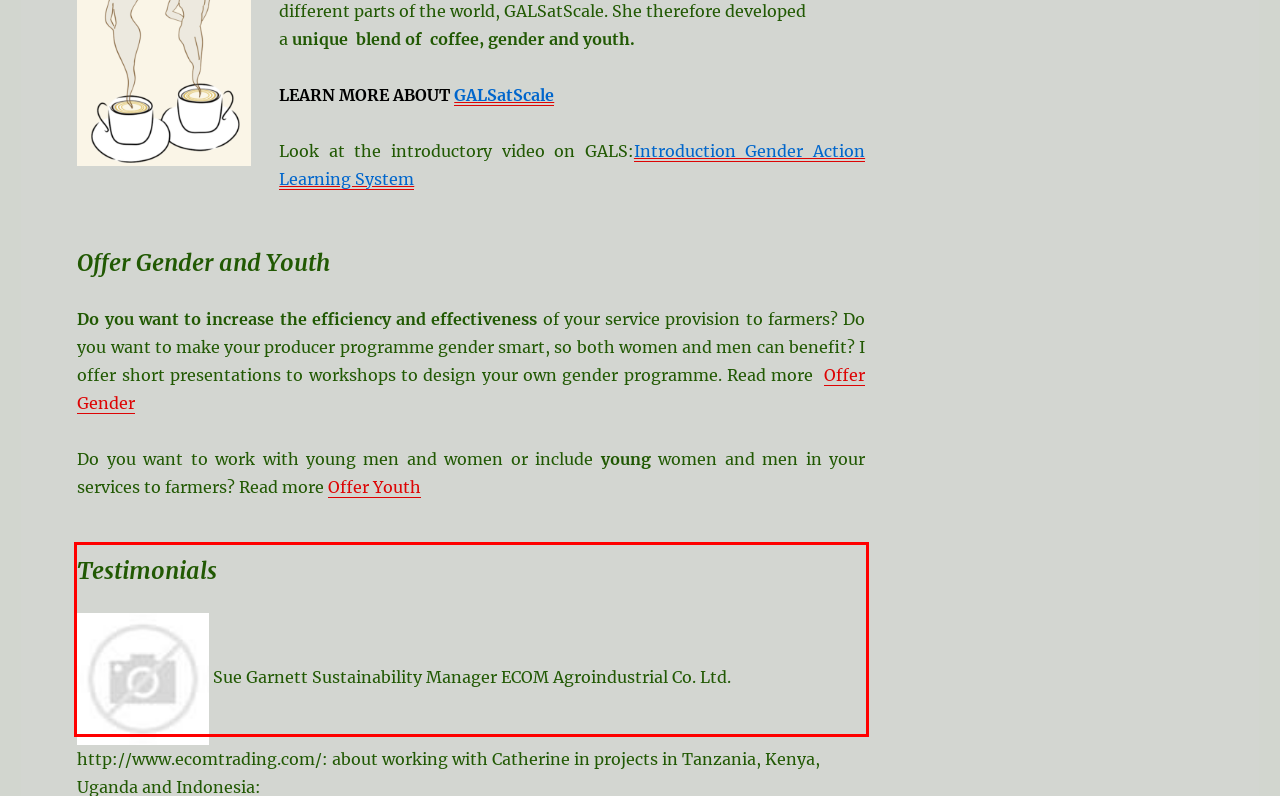Within the screenshot of a webpage, identify the red bounding box and perform OCR to capture the text content it contains.

Sue Garnett Sustainability Manager ECOM Agroindustrial Co. Ltd. http://www.ecomtrading.com/: about working with Catherine in projects in Tanzania, Kenya, Uganda and Indonesia: